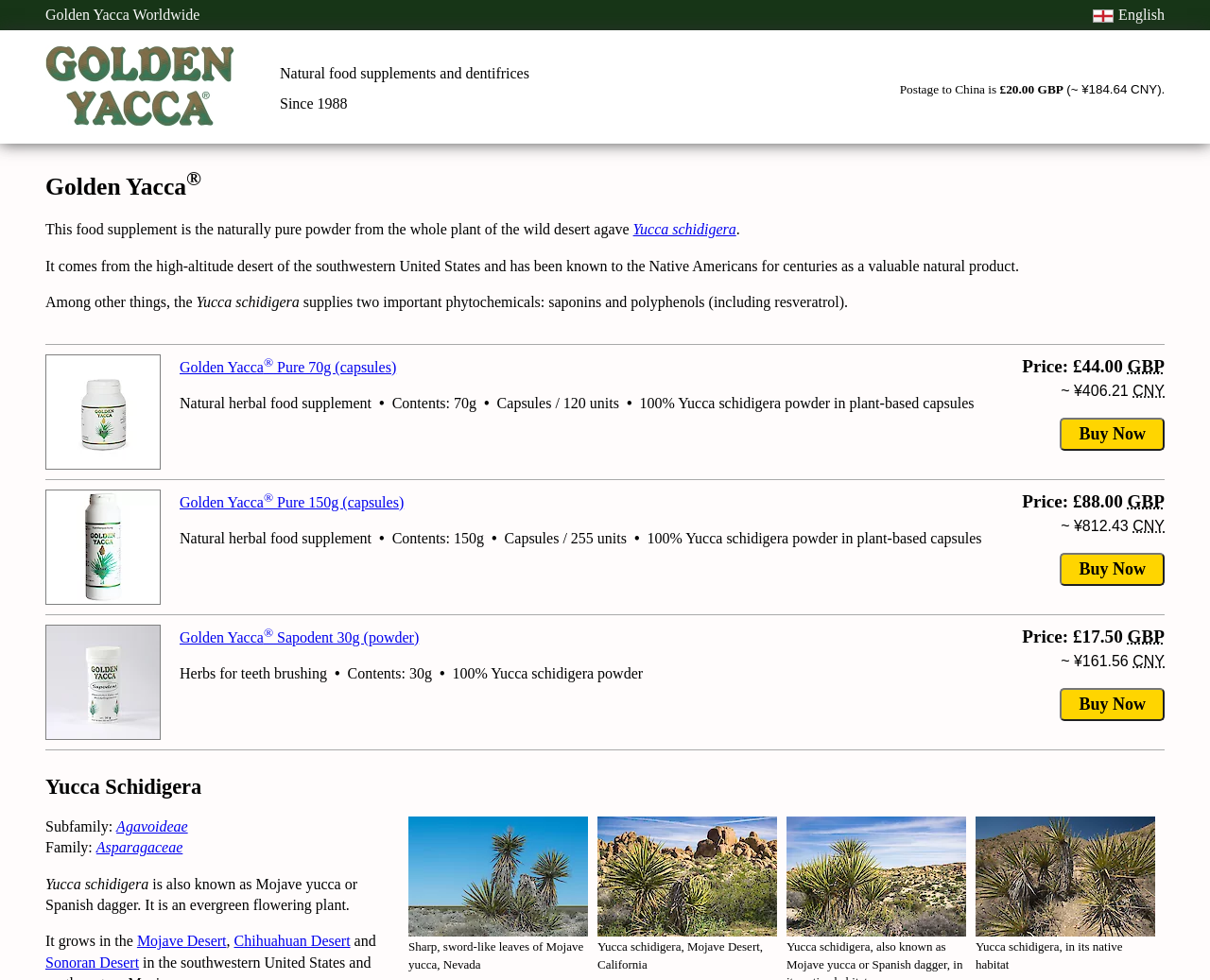Find the bounding box coordinates of the clickable region needed to perform the following instruction: "Check the advertisement on the right side". The coordinates should be provided as four float numbers between 0 and 1, i.e., [left, top, right, bottom].

None